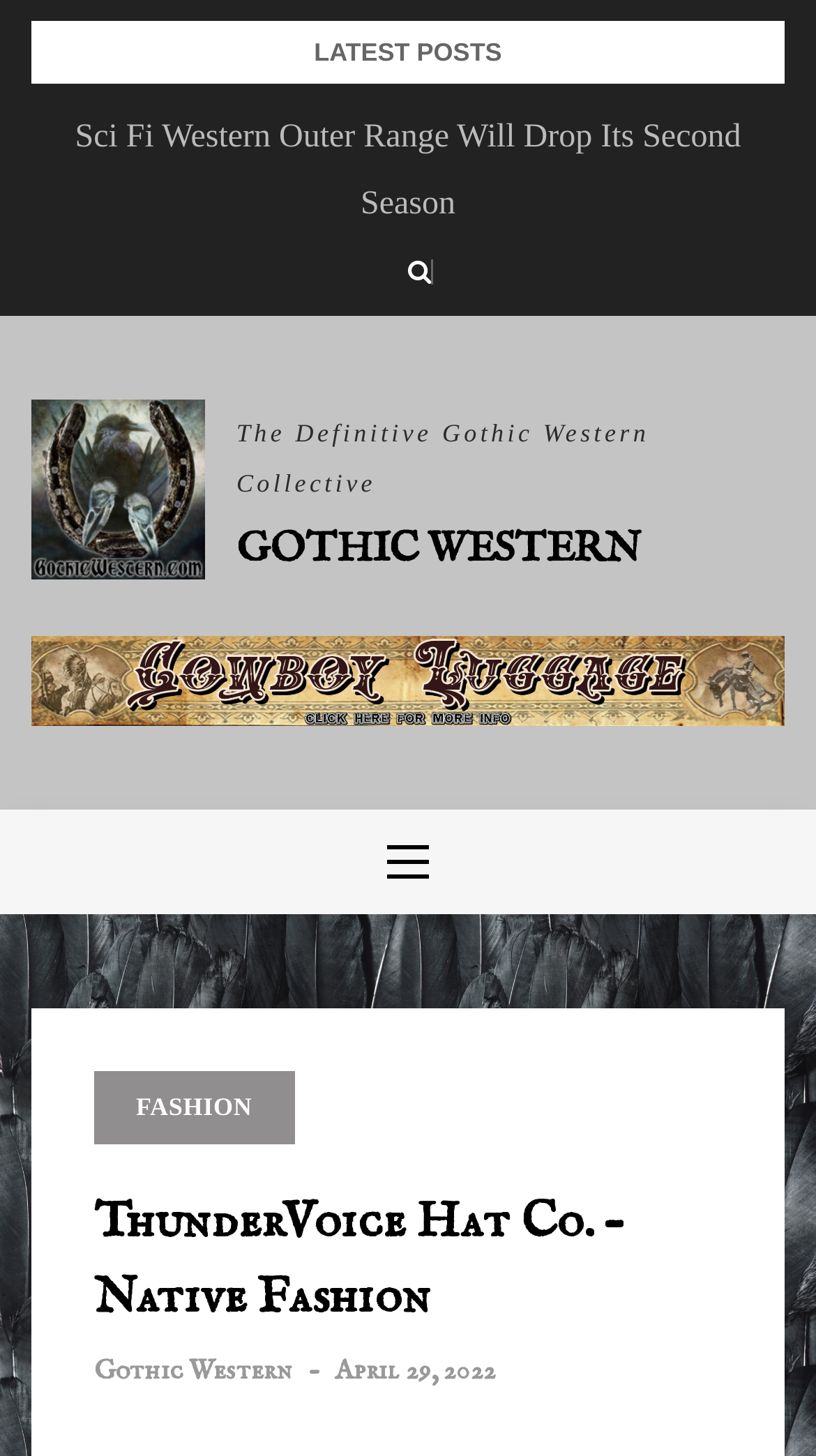Identify the bounding box coordinates for the UI element described as: "April 29, 2022August 31, 2022".

[0.41, 0.93, 0.608, 0.955]